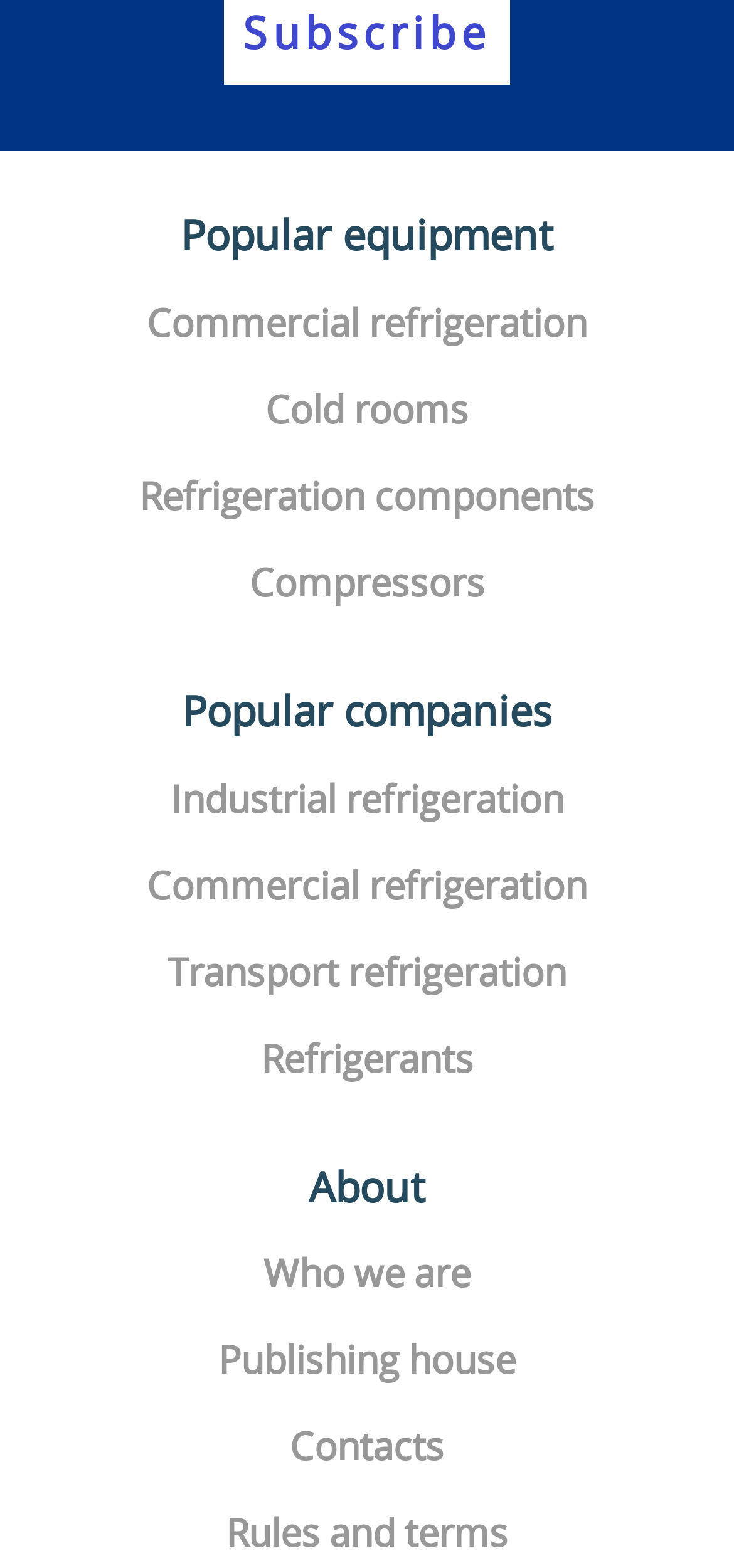Highlight the bounding box of the UI element that corresponds to this description: "Refrigerants".

[0.355, 0.658, 0.645, 0.691]